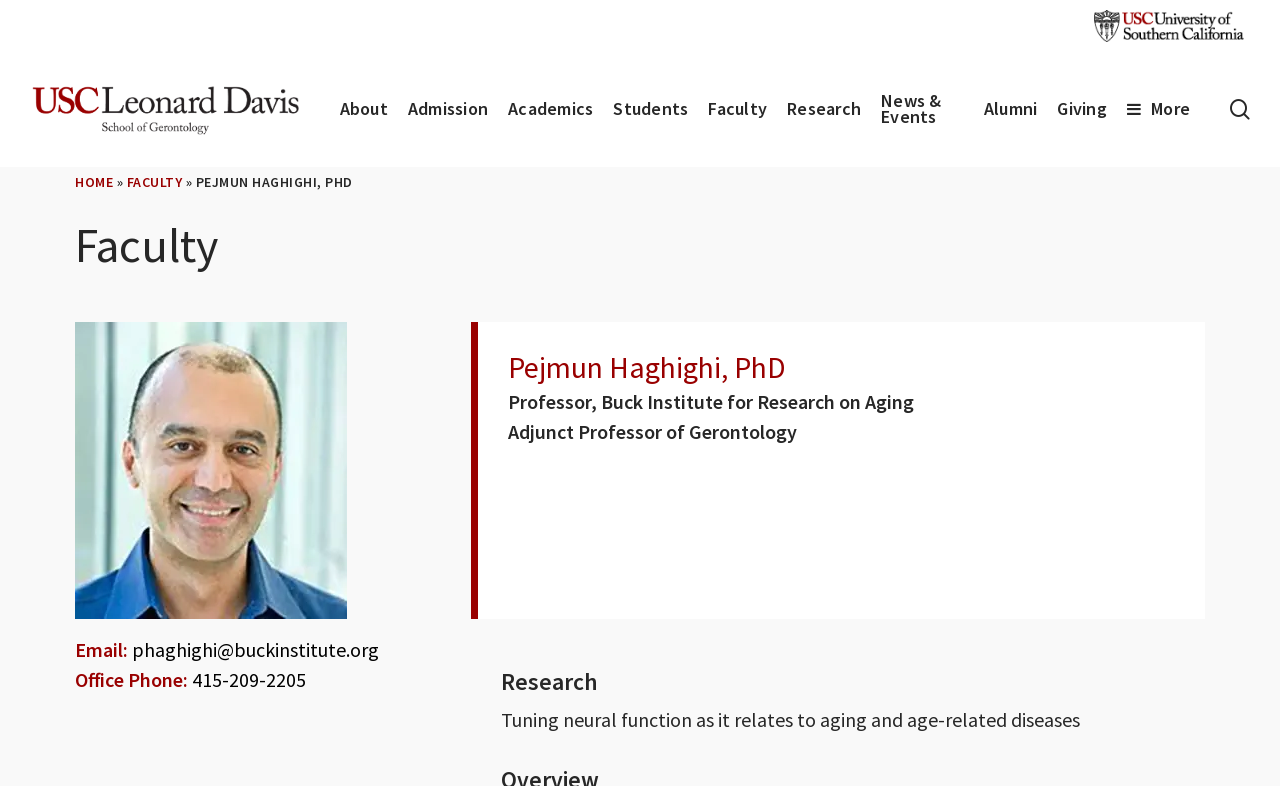Find and specify the bounding box coordinates that correspond to the clickable region for the instruction: "Close the search bar".

[0.913, 0.268, 0.932, 0.29]